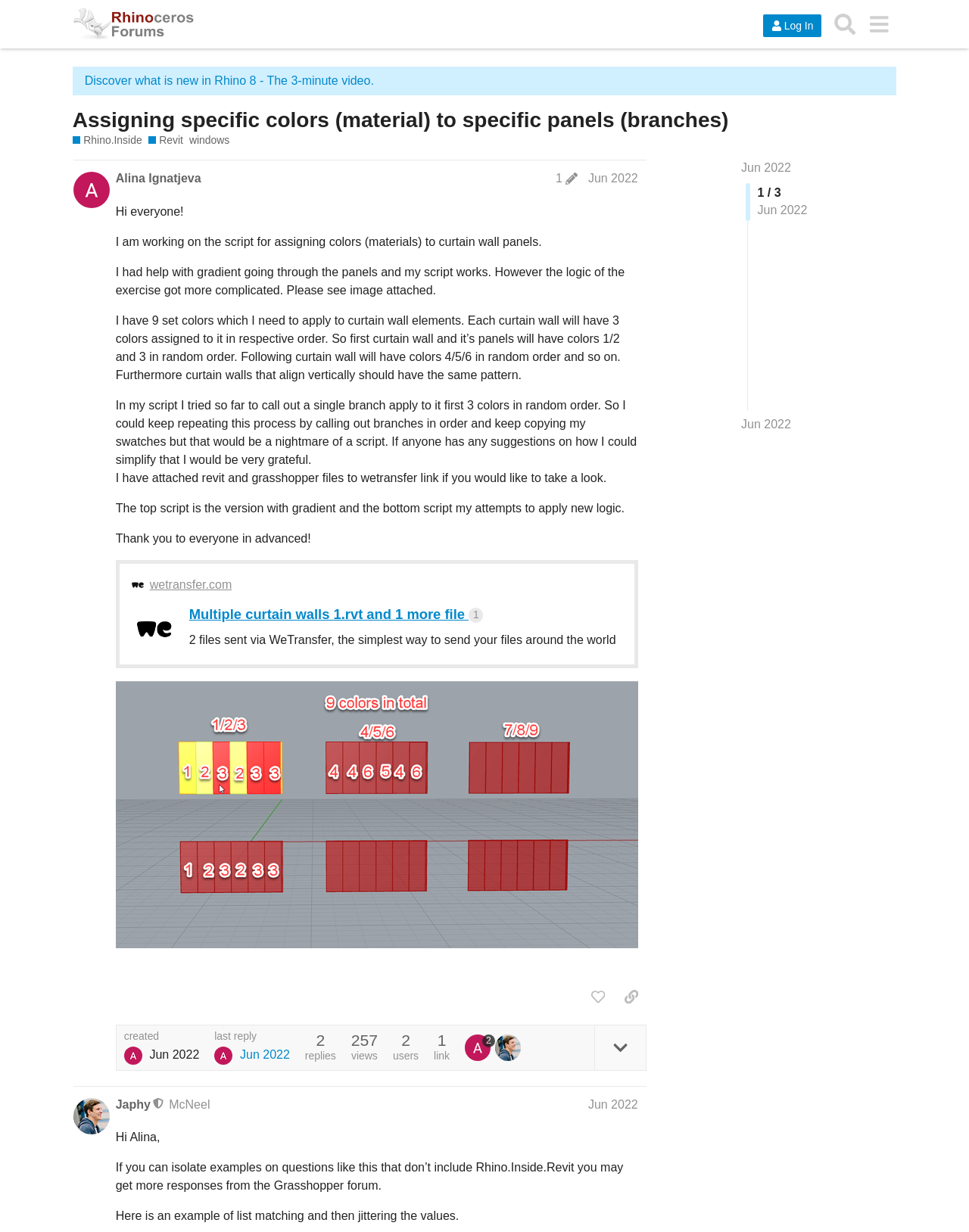Can you show the bounding box coordinates of the region to click on to complete the task described in the instruction: "Log in to the forum"?

[0.787, 0.011, 0.848, 0.03]